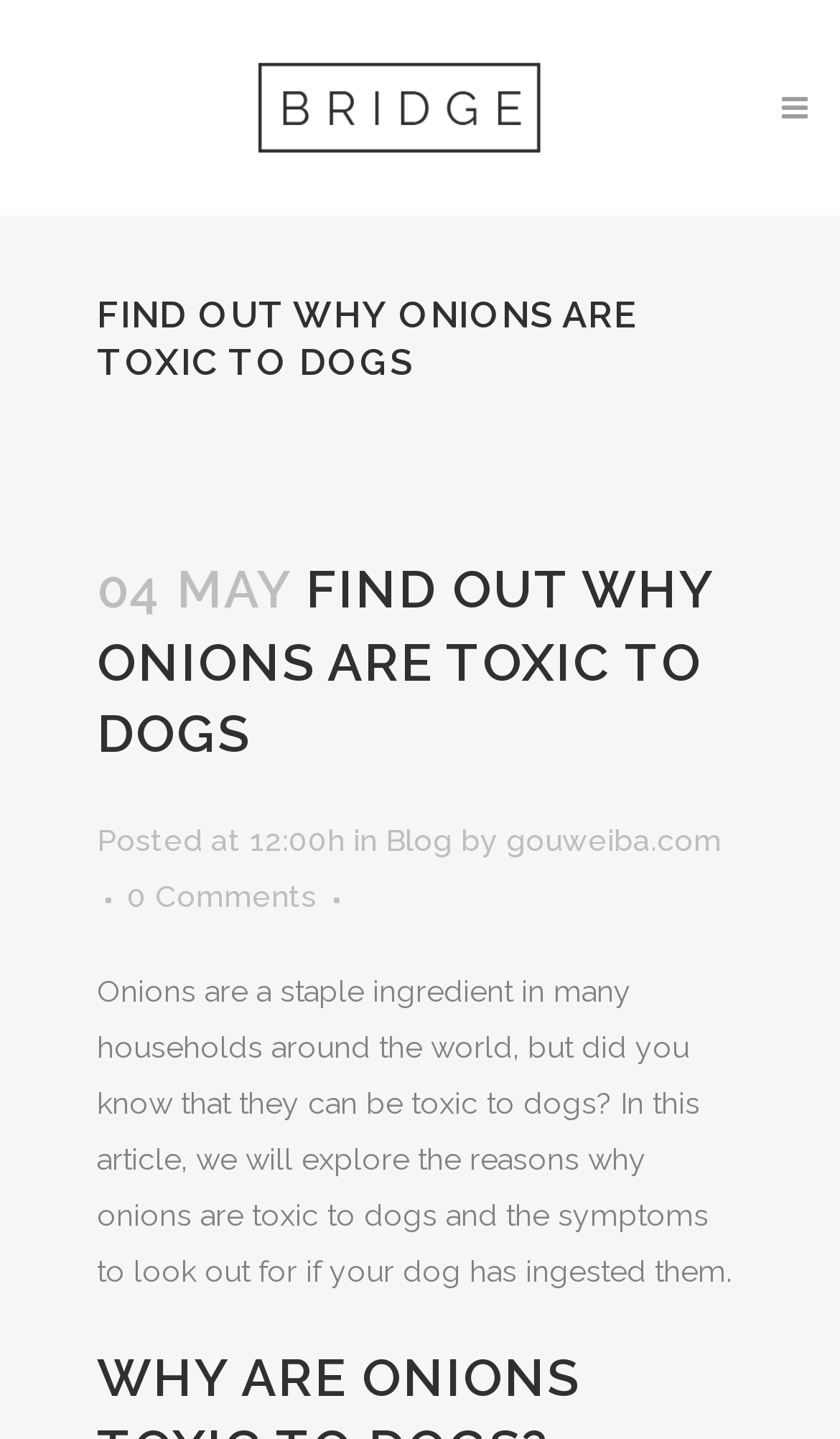Use a single word or phrase to answer this question: 
What is the topic of this article?

Onions being toxic to dogs